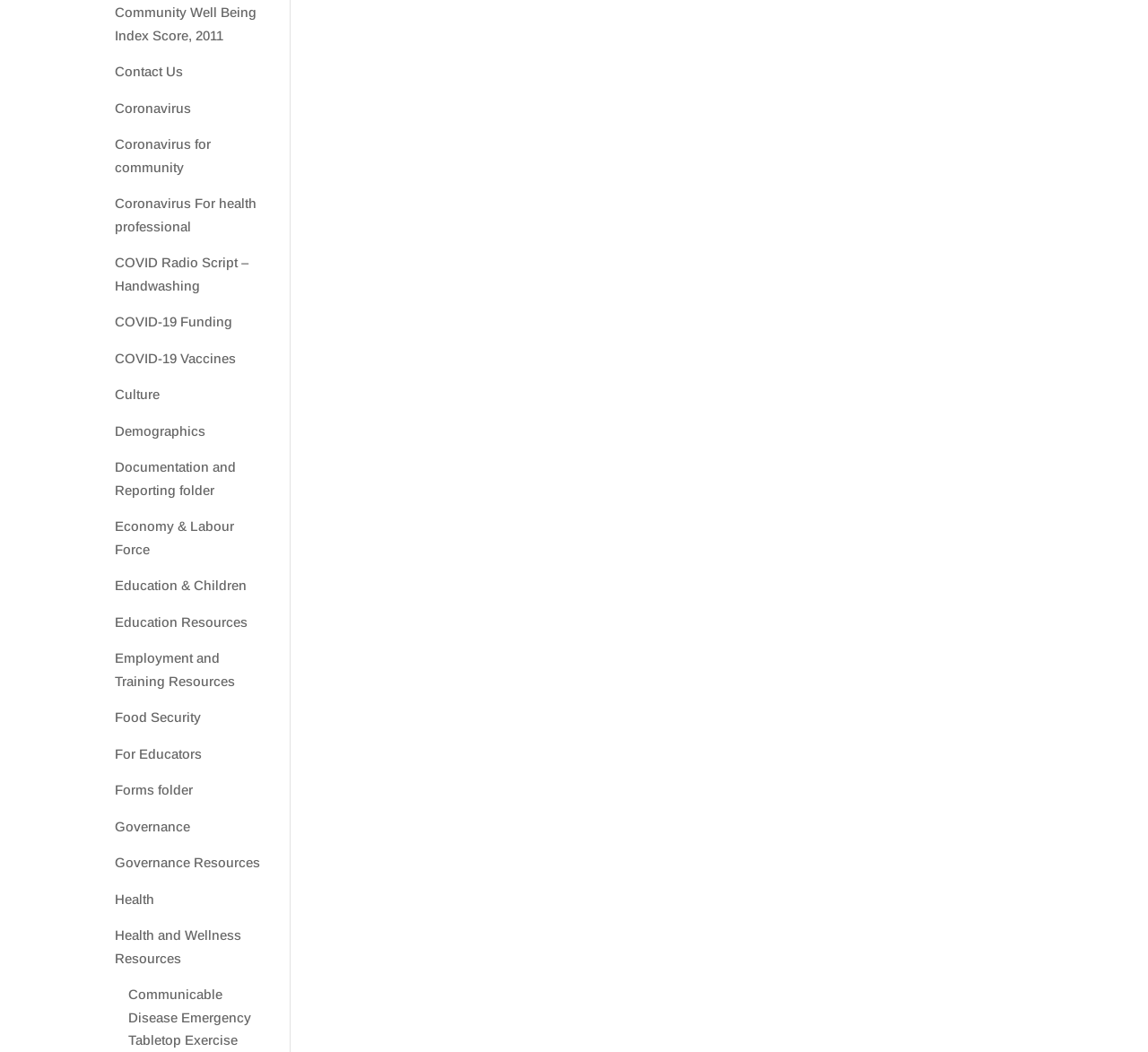Find the bounding box coordinates of the area that needs to be clicked in order to achieve the following instruction: "View community well-being index score". The coordinates should be specified as four float numbers between 0 and 1, i.e., [left, top, right, bottom].

[0.1, 0.004, 0.223, 0.041]